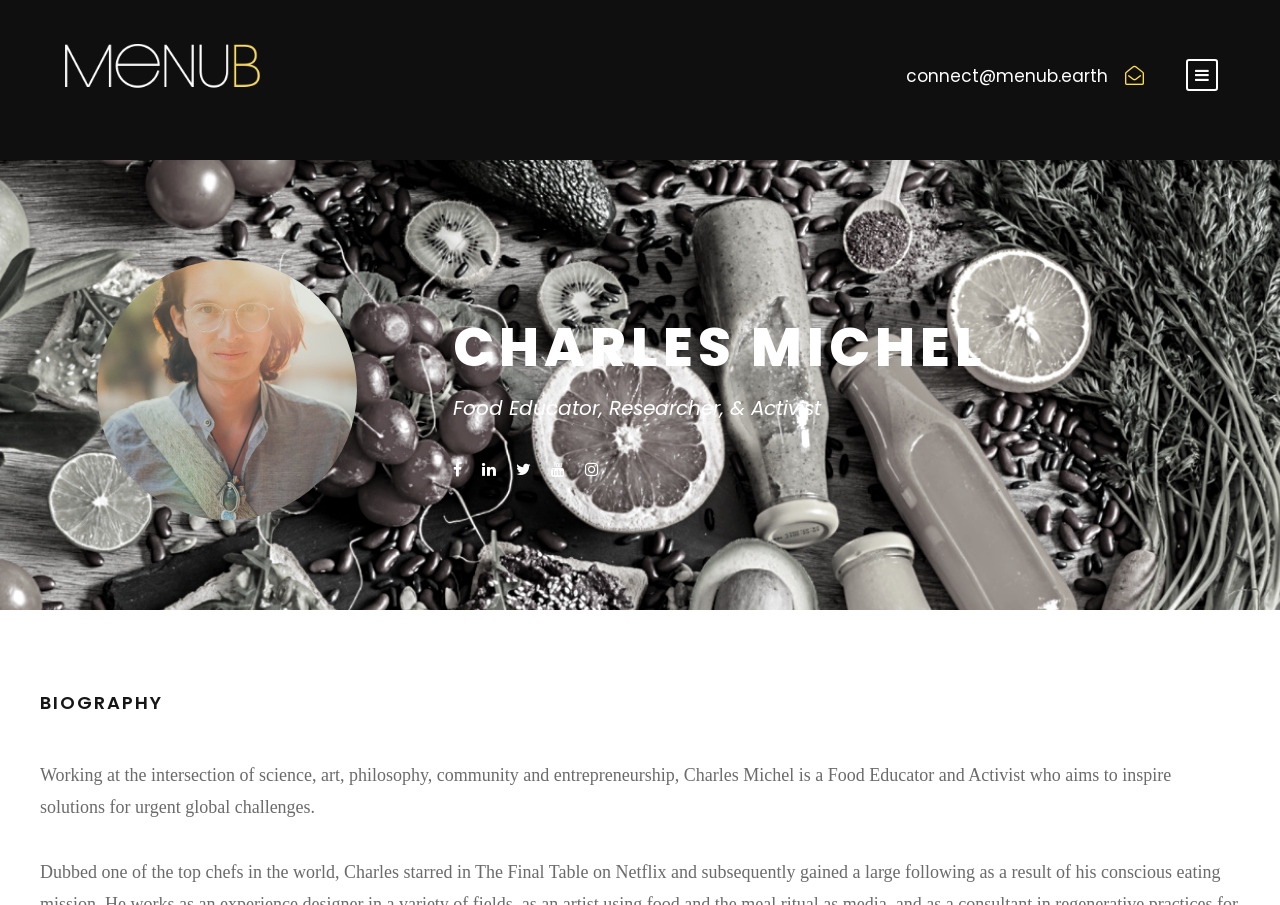What is the theme of Charles Michel's work?
Provide a one-word or short-phrase answer based on the image.

science, art, philosophy, community and entrepreneurship